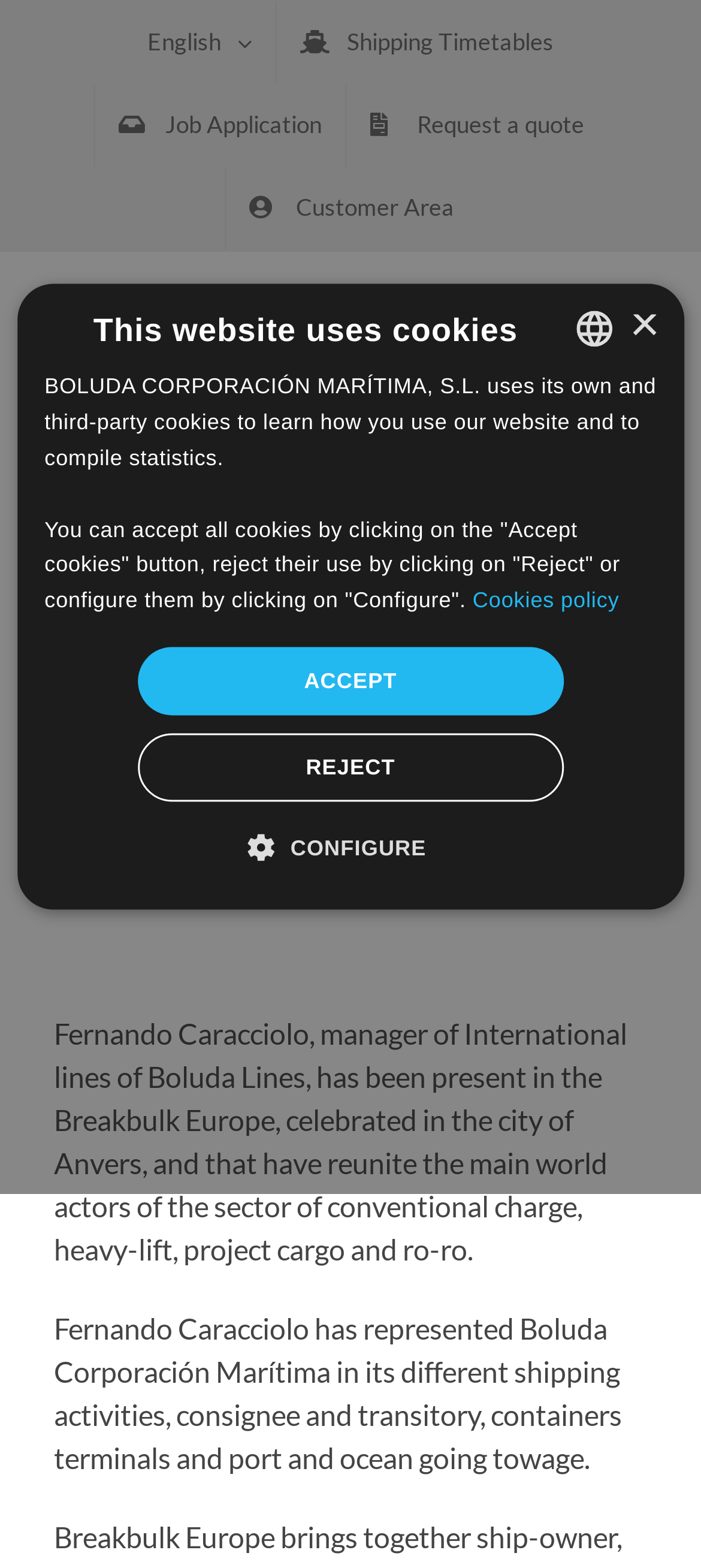Generate a thorough description of the webpage.

The webpage is about Boluda Corporación Marítima, a maritime corporation, and its participation in the VIII Breakbulk Europe event. At the top, there is a navigation menu with links to "English", "Shipping Timetables", "Job Application", "Request a quote", and "Customer Area". Below the navigation menu, there is a logo of Boluda Corporación Marítima.

On the left side, there is a heading that reads "Boluda Corporación Marítima in the VIII Breakbulk Europe". Below this heading, there is a date "22/05/2013" followed by a link to "News". The main content of the webpage is a news article about Boluda Corporación Marítima's participation in the Breakbulk Europe event, where Fernando Caracciolo, the manager of International lines of Boluda Lines, represented the company.

On the right side, there is a section with flags representing different languages, including Spanish, English, and French. Below this section, there is a cookie policy notification that informs users about the use of cookies on the website. The notification includes buttons to "Accept", "Reject", or "Configure" cookies.

At the bottom of the webpage, there is a secondary menu with links to various pages, including the company's logo, which is also a link.